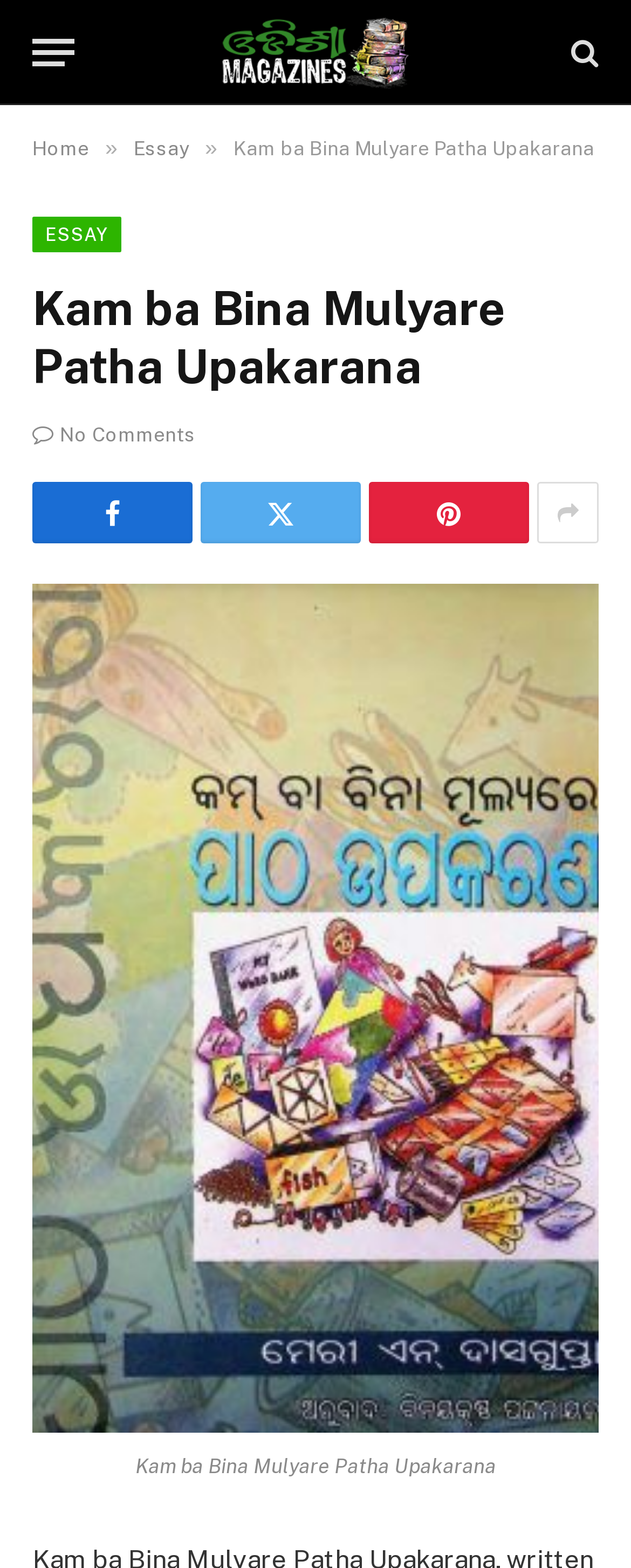What type of content is available on this website?
Answer the question with a single word or phrase derived from the image.

Odia books